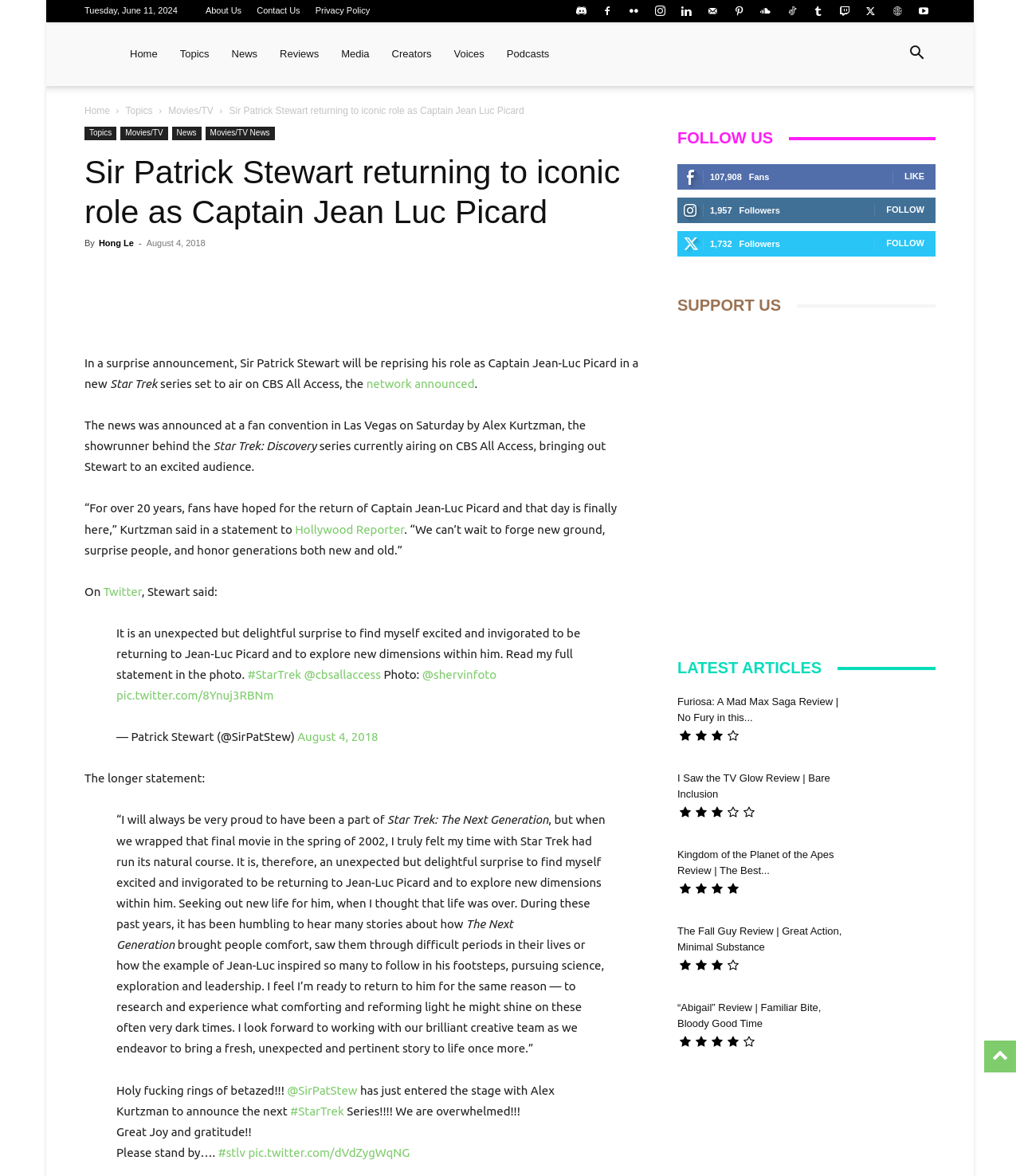Locate the bounding box coordinates of the UI element described by: "title="Untitled design"". The bounding box coordinates should consist of four float numbers between 0 and 1, i.e., [left, top, right, bottom].

[0.664, 0.282, 0.917, 0.526]